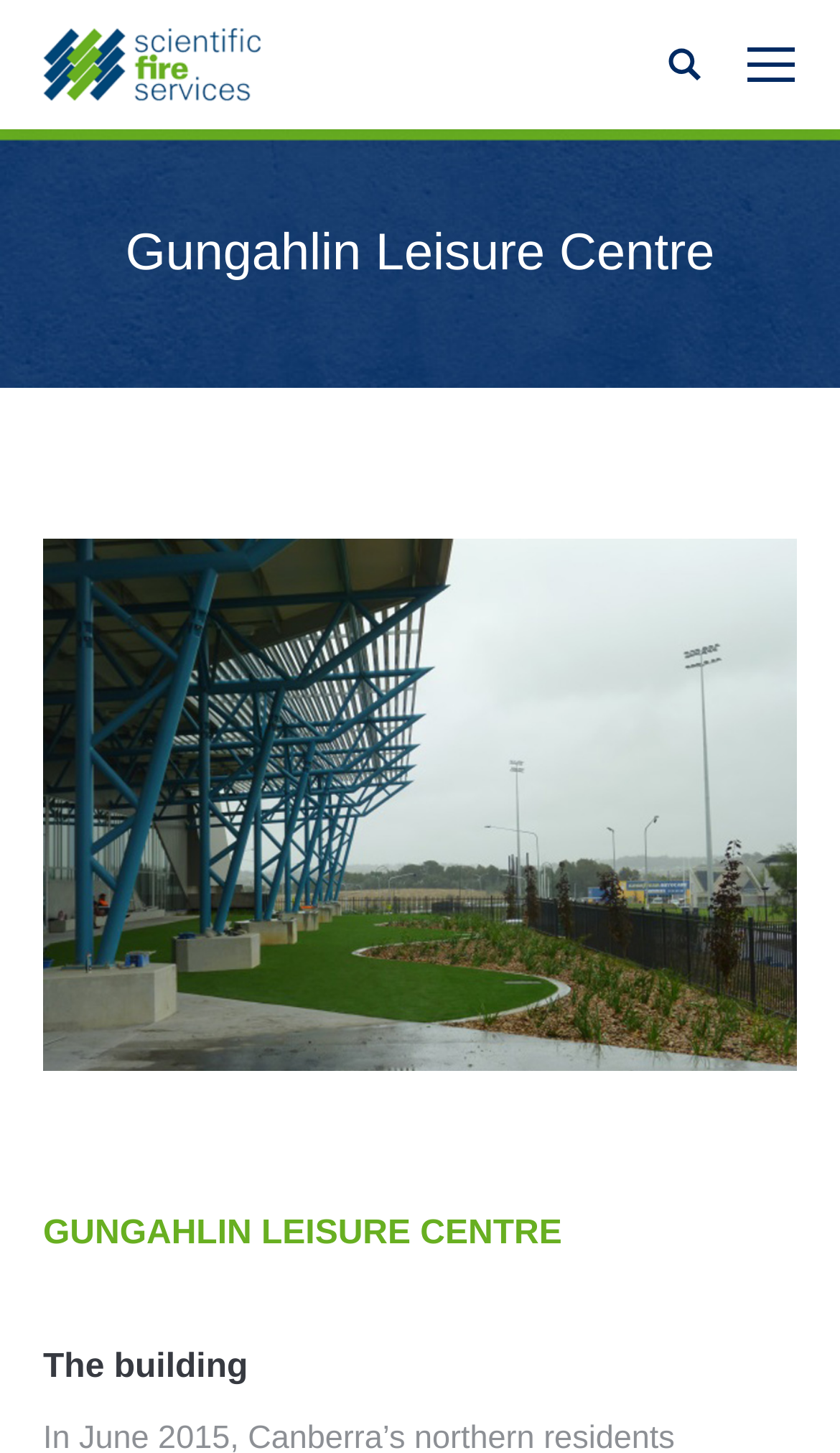Summarize the contents and layout of the webpage in detail.

The webpage is about the Gungahlin Leisure Centre, located in Gungahlin, ACT, Australia, and completed in 2015. 

At the top left of the page, there is an image of the SFS Australia logo, accompanied by a link to the SFS Australia website. 

Below the logo, there is a large heading that reads "Gungahlin Leisure Centre" in a prominent font. This heading is divided into two subheadings: "GUNGAHLIN LEISURE CENTRE" and "The building", which are positioned one below the other. 

On the top right of the page, there is a search bar with a label "Search:" and a link with a non-breaking space character. 

Near the top right corner, there is a link to an external webpage. 

At the very bottom of the page, there is a "Go to Top" link, allowing users to quickly navigate back to the top of the page.